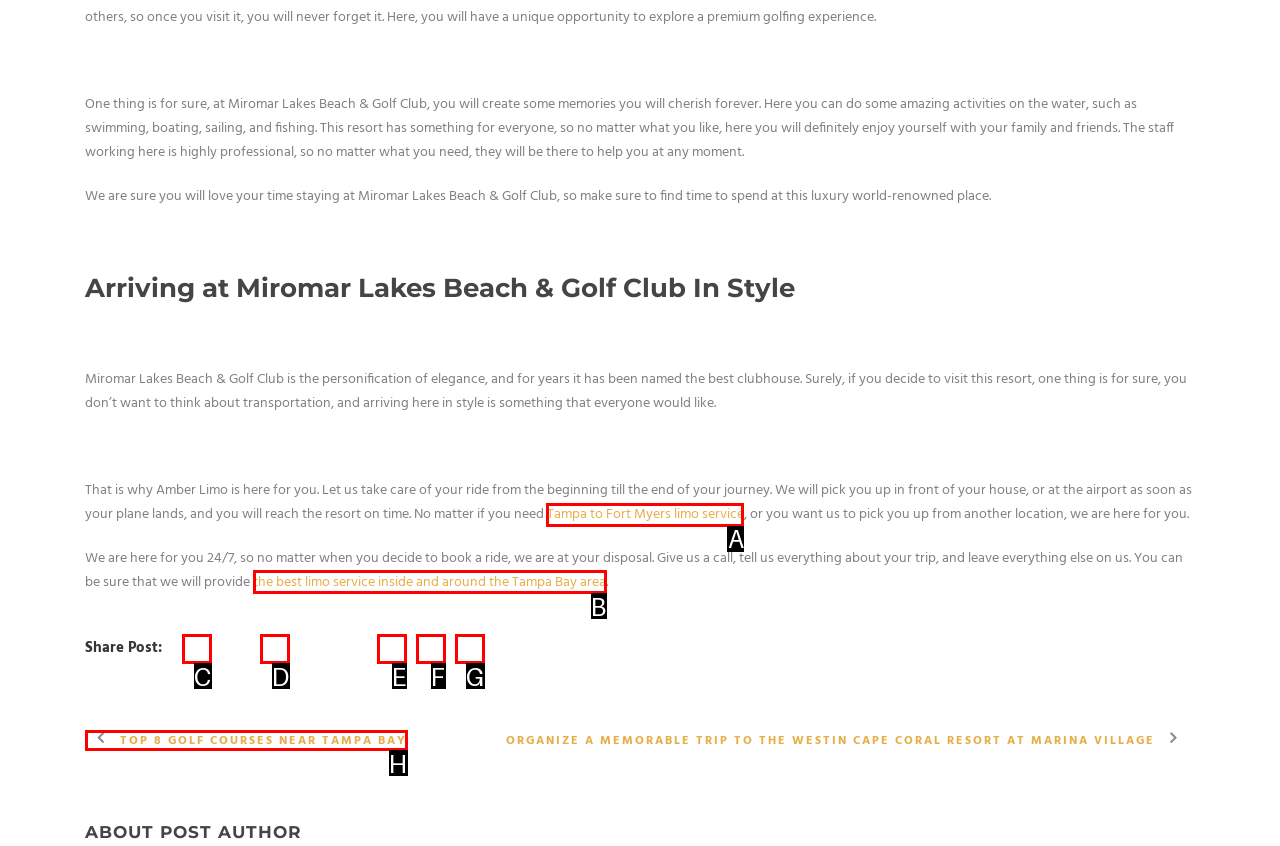Select the HTML element that needs to be clicked to carry out the task: Book a limo service from Tampa to Fort Myers
Provide the letter of the correct option.

A